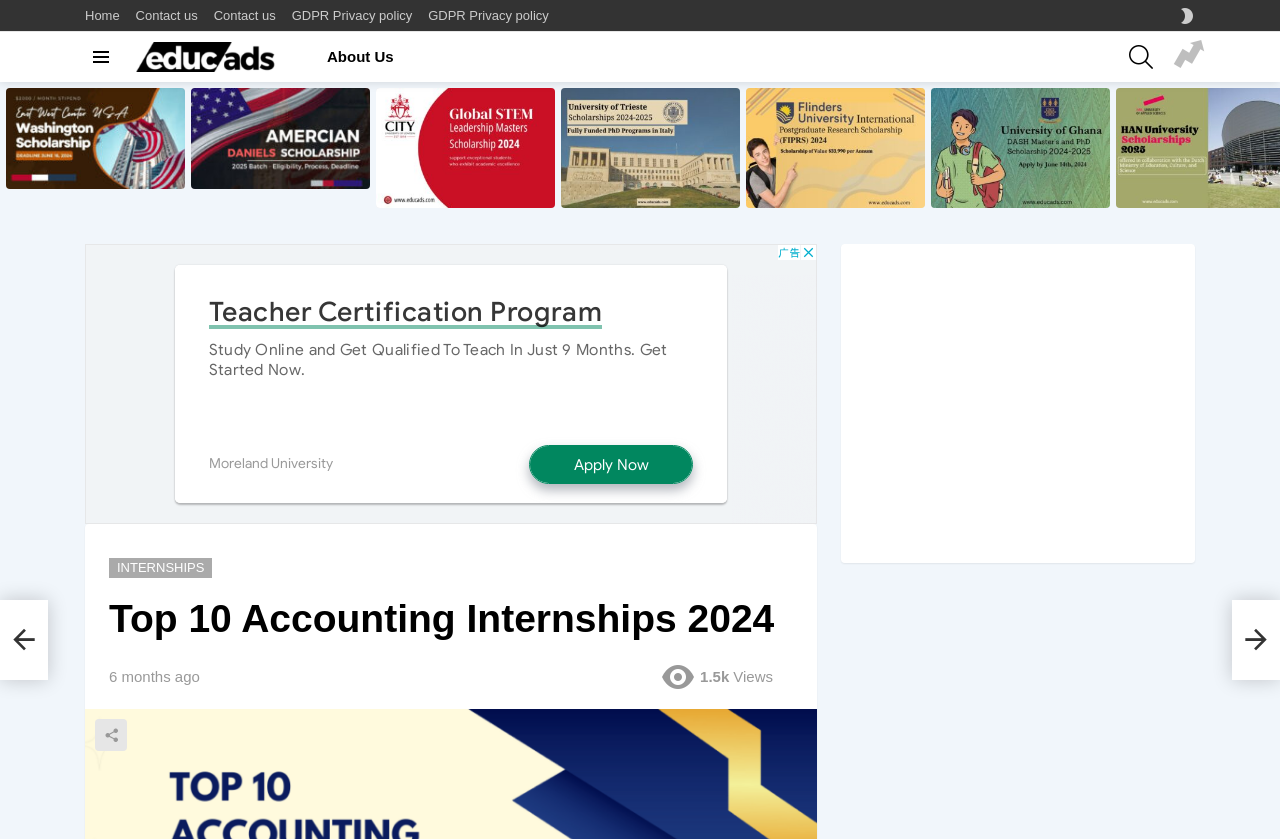Locate the bounding box coordinates of the element to click to perform the following action: 'Share the 'Top 10 Accounting Internships 2024' article'. The coordinates should be given as four float values between 0 and 1, in the form of [left, top, right, bottom].

[0.074, 0.857, 0.099, 0.895]